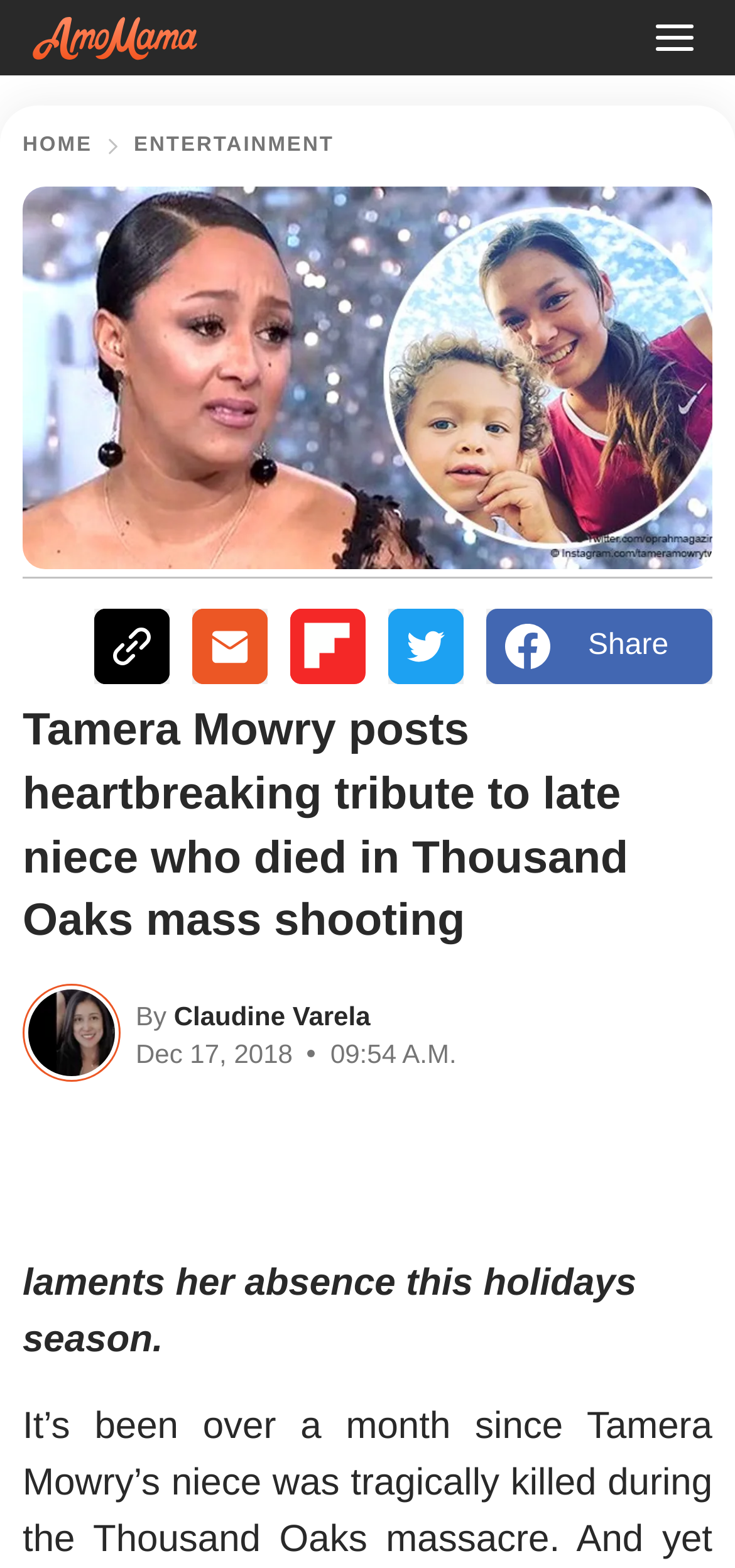Locate the bounding box of the UI element described by: "Share" in the given webpage screenshot.

[0.662, 0.389, 0.969, 0.437]